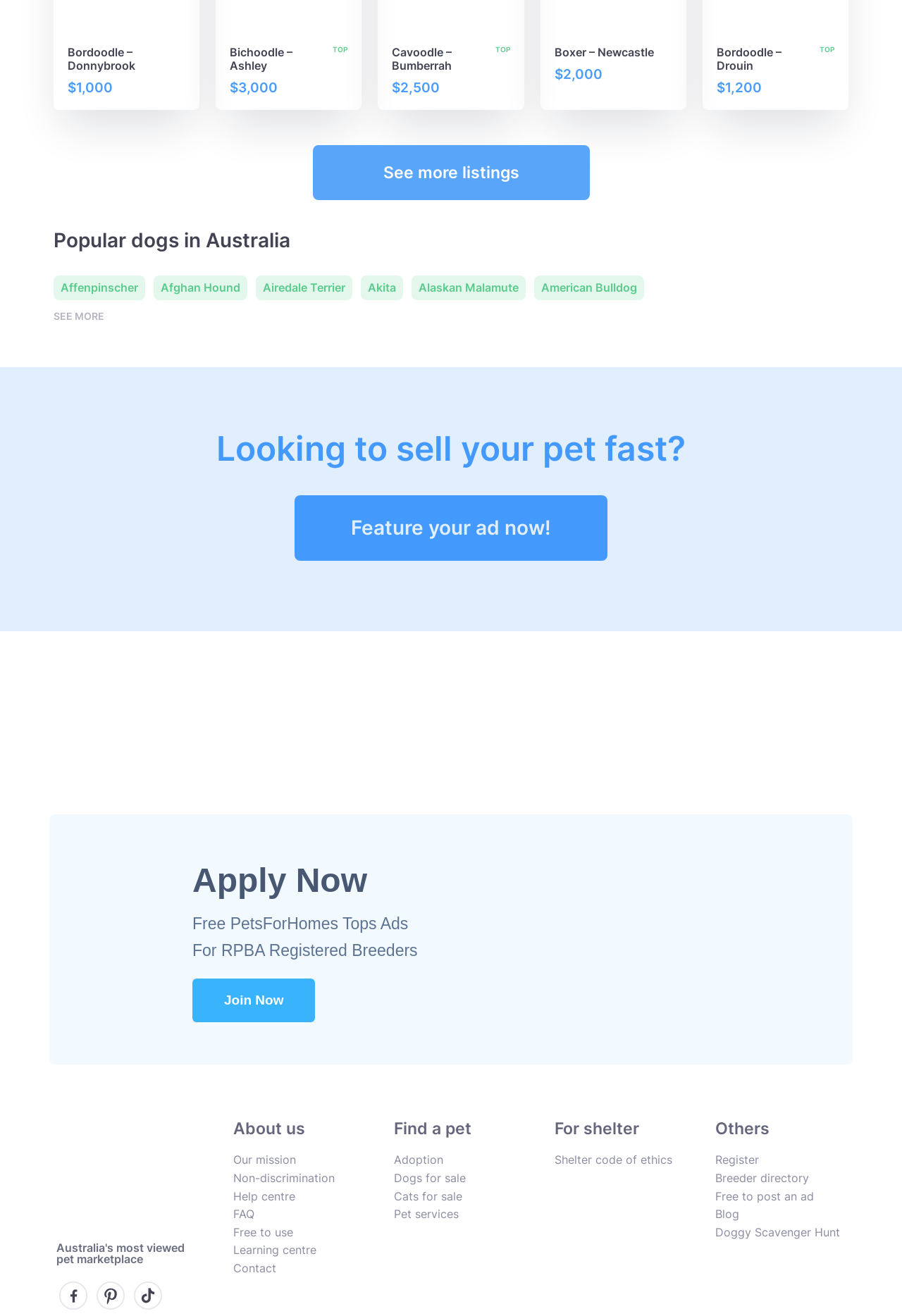Given the element description: "Kelpie Cross Labrador", predict the bounding box coordinates of this UI element. The coordinates must be four float numbers between 0 and 1, given as [left, top, right, bottom].

[0.059, 0.375, 0.207, 0.394]